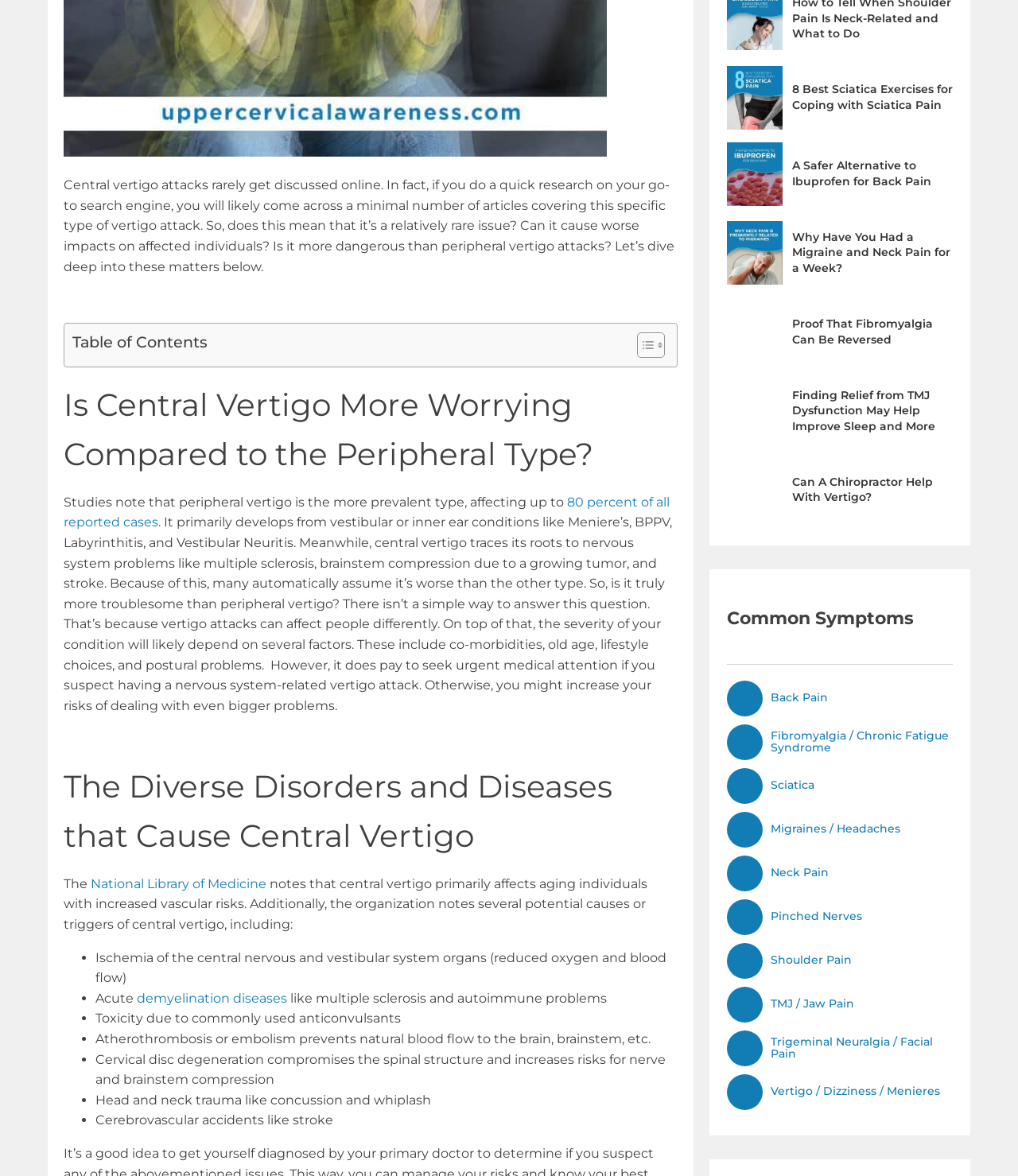Use the details in the image to answer the question thoroughly: 
What are some potential causes of central vertigo?

The webpage lists several potential causes of central vertigo, including ischemia of the central nervous and vestibular system organs, demyelination diseases like multiple sclerosis, toxicity due to commonly used anticonvulsants, atherothrombosis or embolism, cervical disc degeneration, head and neck trauma like concussion and whiplash, and cerebrovascular accidents like stroke. These causes are listed in the section 'The Diverse Disorders and Diseases that Cause Central Vertigo'.